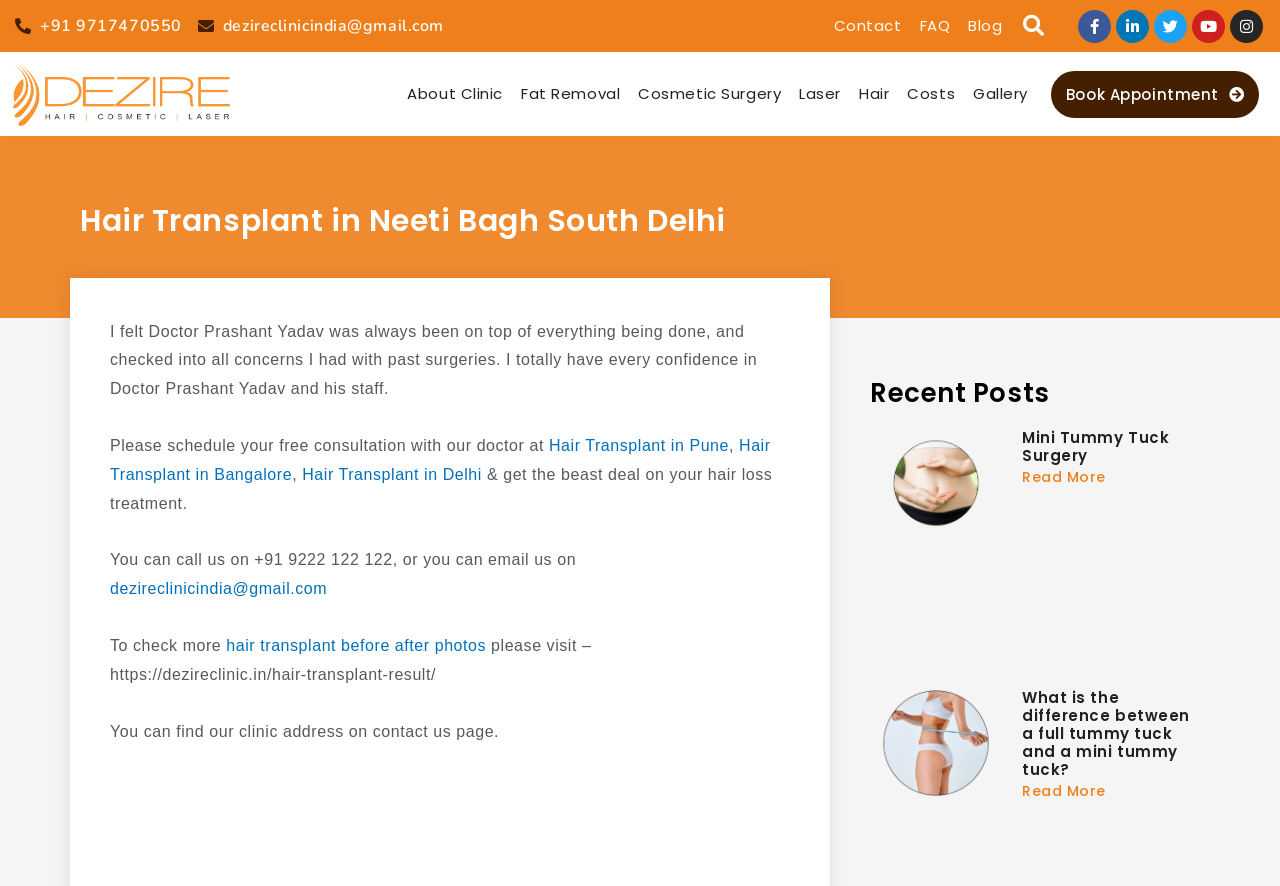Locate the coordinates of the bounding box for the clickable region that fulfills this instruction: "Book an appointment".

[0.821, 0.08, 0.984, 0.133]